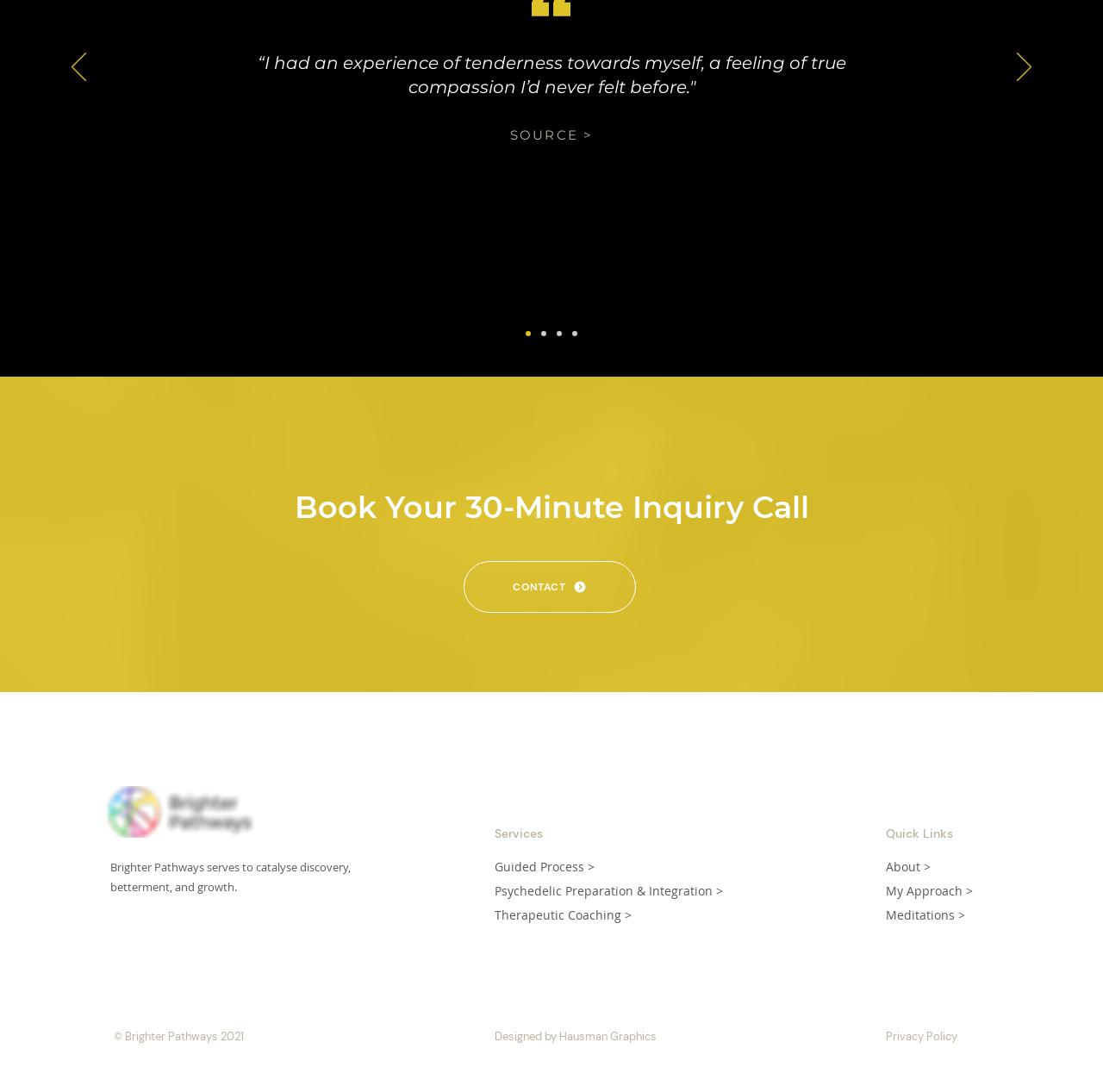How many slides are available?
Carefully analyze the image and provide a thorough answer to the question.

I found the number of slides by looking at the navigation element with ID 181, which has links to 'Slide 1', 'Copy of Slide 1', 'Copy of Copy of Slide 1', and 'Copy of Copy of Copy of Slide 1', indicating that there are 4 slides available.